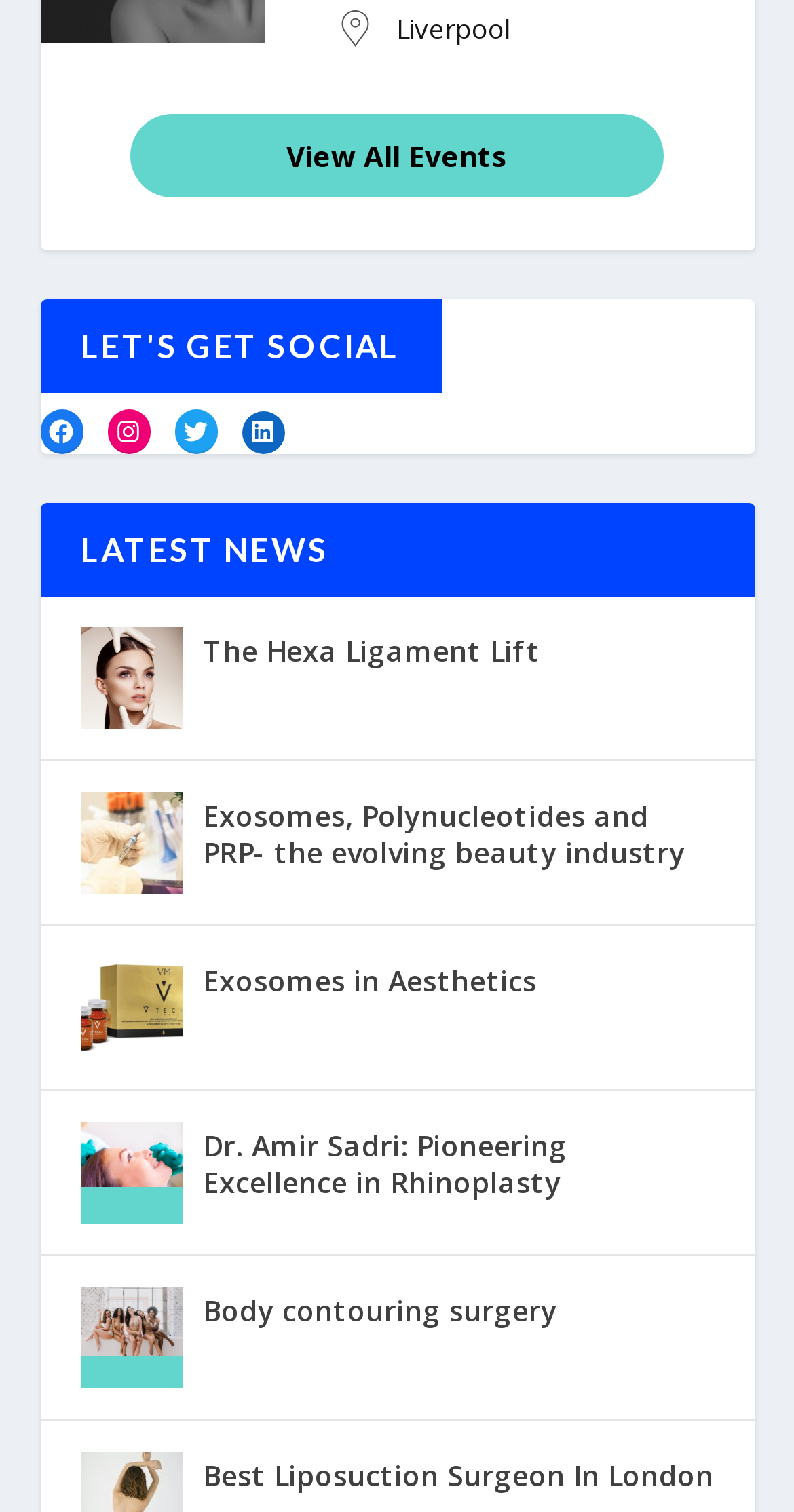Point out the bounding box coordinates of the section to click in order to follow this instruction: "View all events".

[0.165, 0.076, 0.835, 0.131]